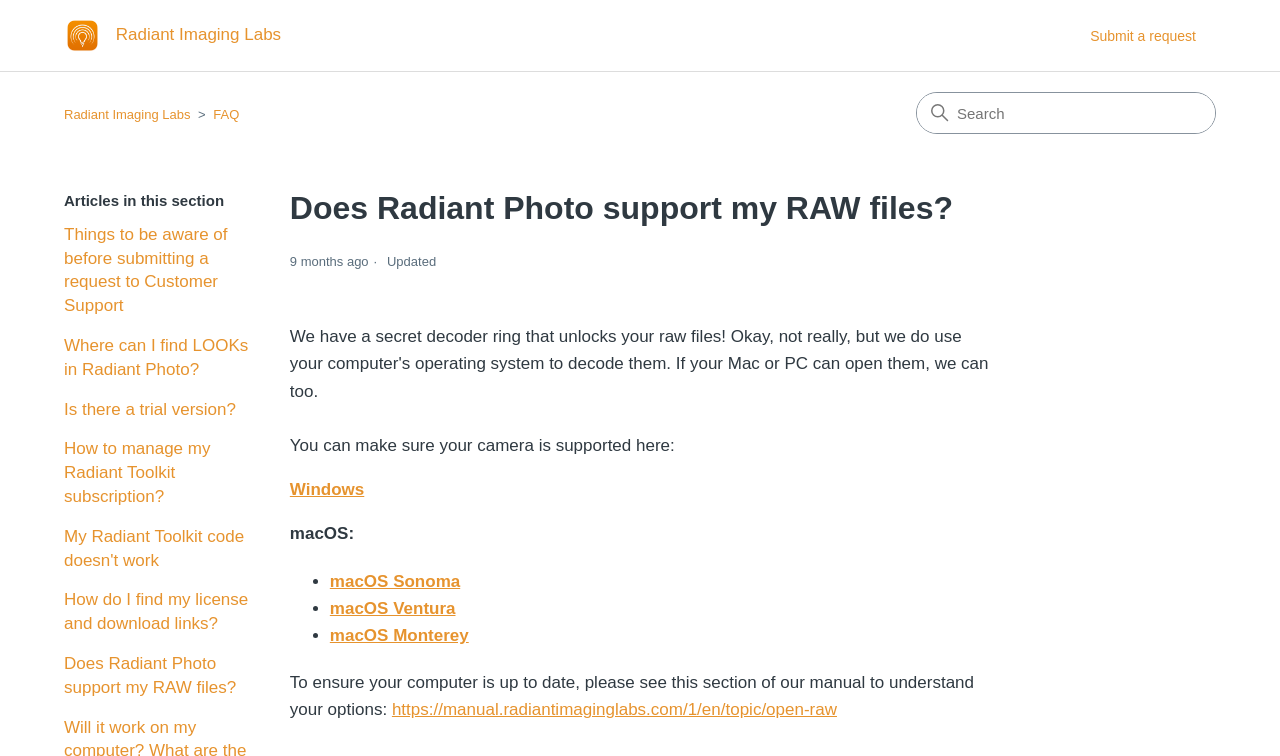Please predict the bounding box coordinates of the element's region where a click is necessary to complete the following instruction: "Check FAQ". The coordinates should be represented by four float numbers between 0 and 1, i.e., [left, top, right, bottom].

[0.152, 0.141, 0.187, 0.161]